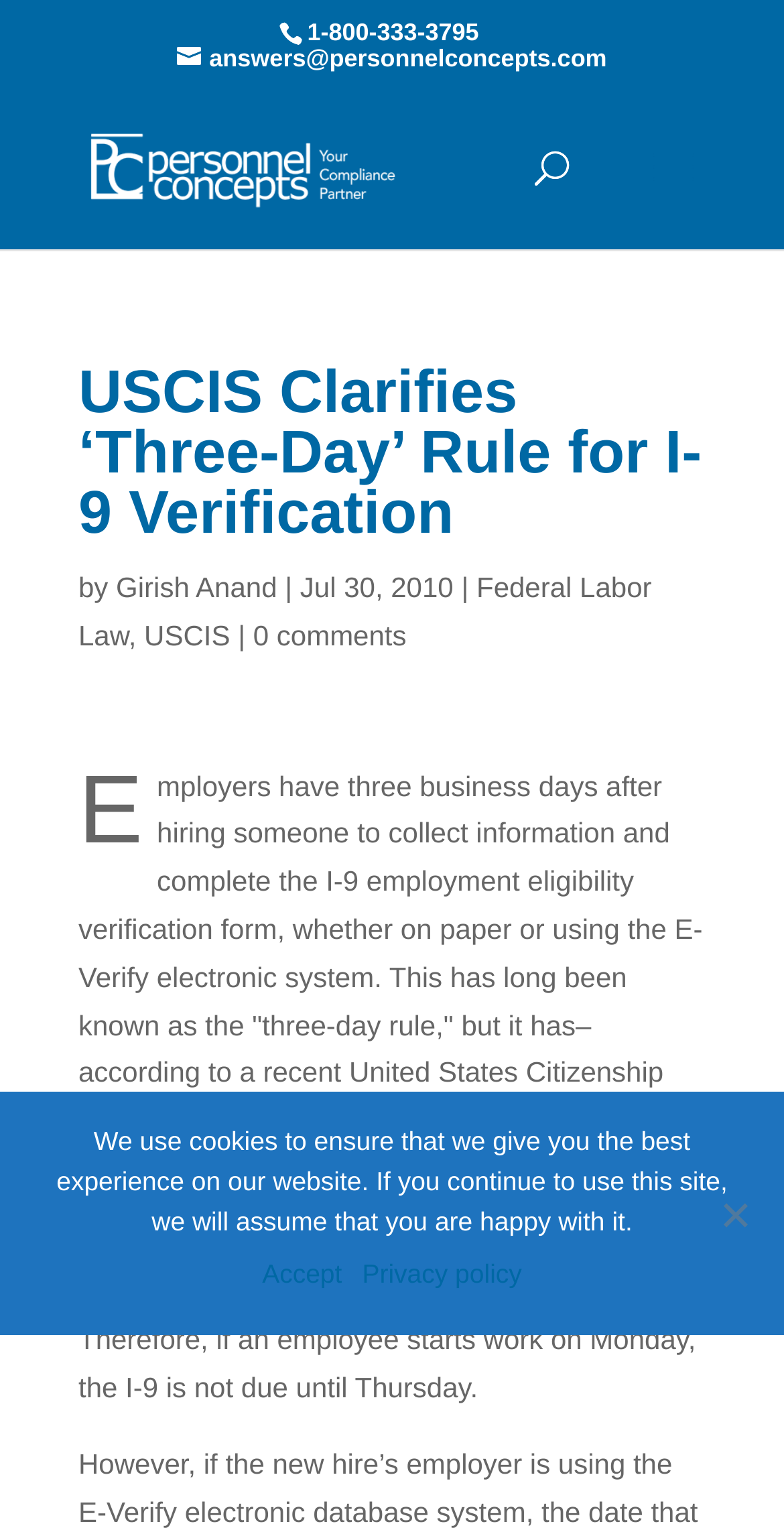Specify the bounding box coordinates of the element's region that should be clicked to achieve the following instruction: "Send an email to the support team". The bounding box coordinates consist of four float numbers between 0 and 1, in the format [left, top, right, bottom].

[0.226, 0.029, 0.774, 0.047]